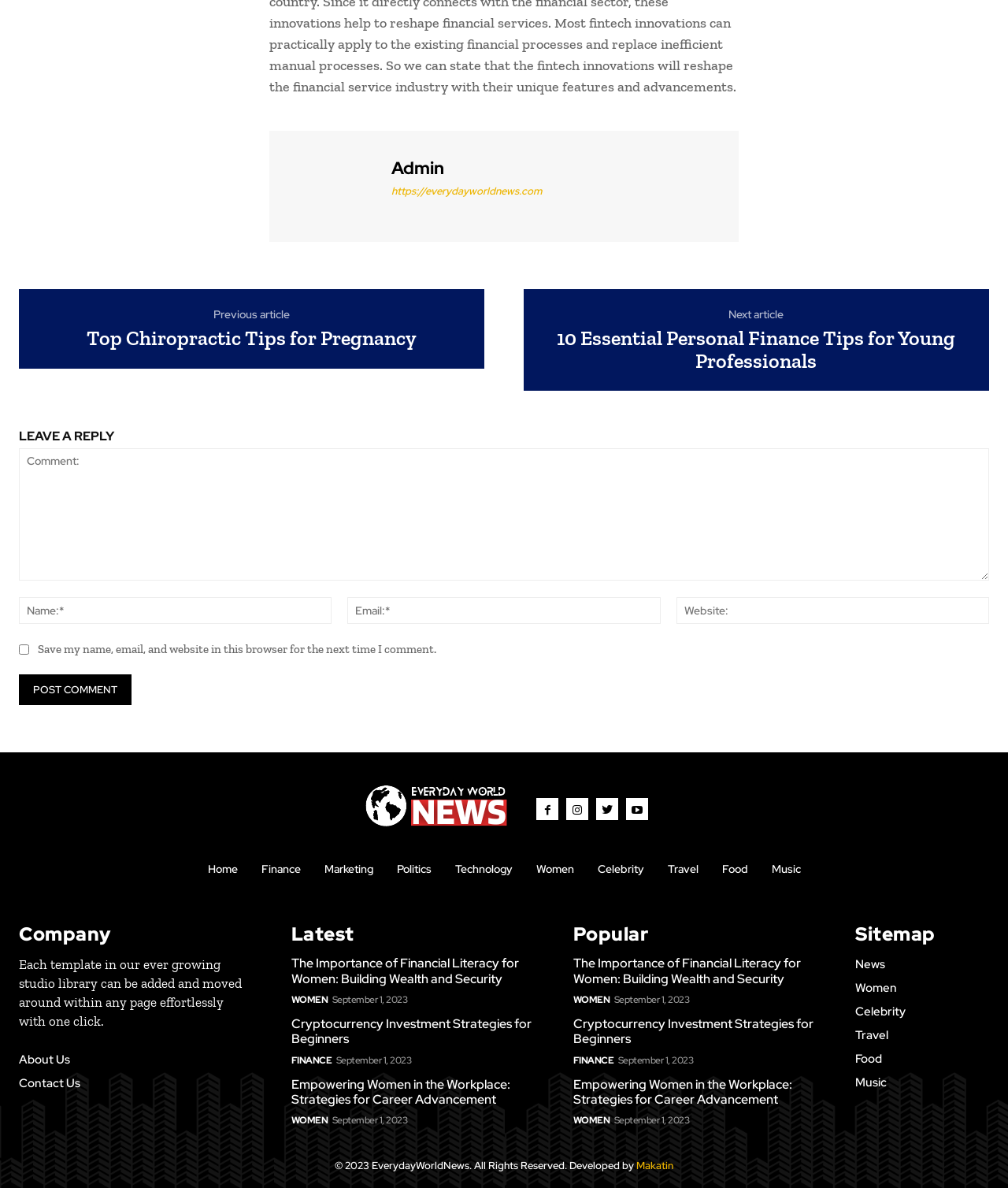From the element description: "parent_node: Admin title="admin"", extract the bounding box coordinates of the UI element. The coordinates should be expressed as four float numbers between 0 and 1, in the order [left, top, right, bottom].

[0.279, 0.06, 0.373, 0.124]